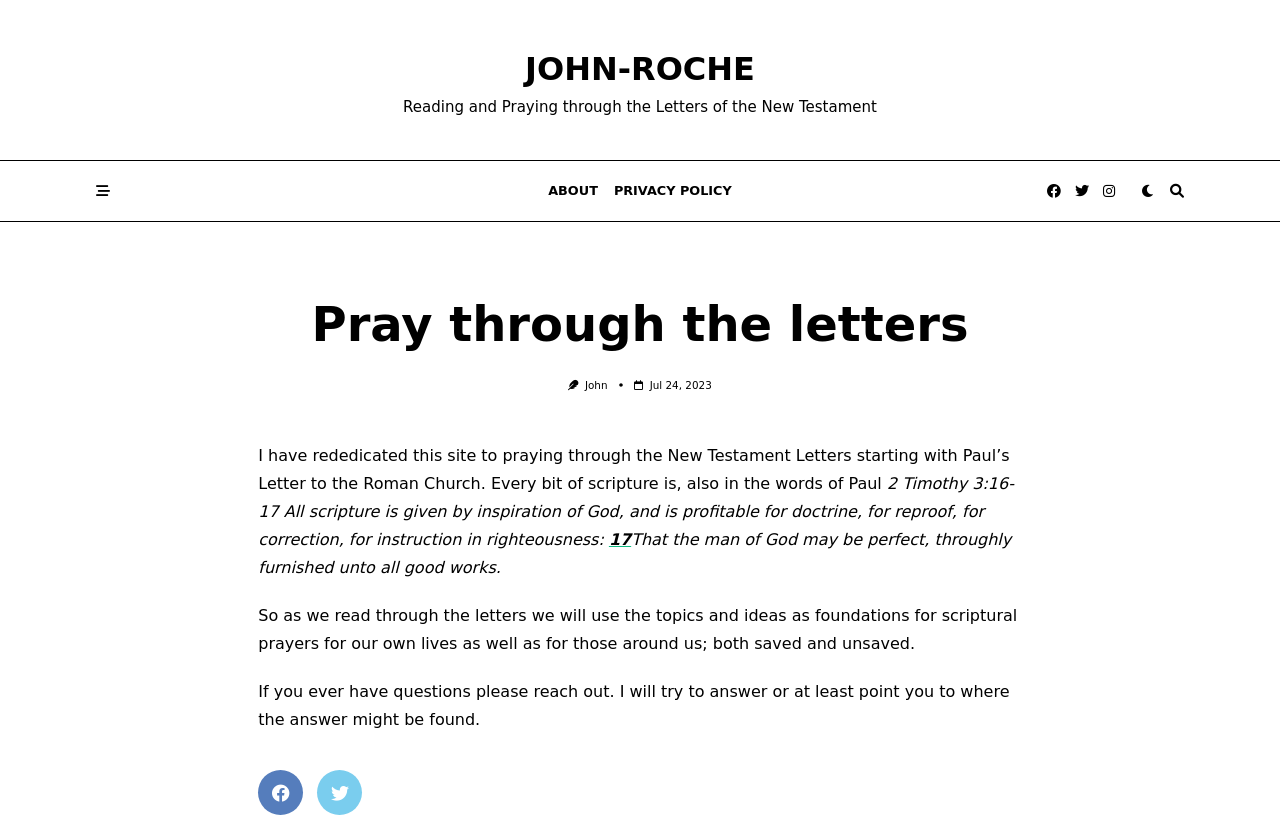Look at the image and give a detailed response to the following question: What is the author of the latest article?

The author of the latest article can be found by looking at the header section of the webpage, where it says 'Pray through the letters' and then 'John' is mentioned as the author.